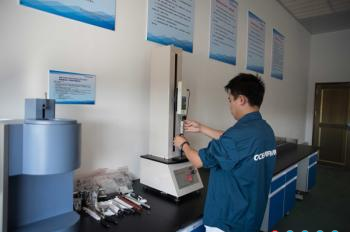What is on the wall?
Answer the question with a single word or phrase, referring to the image.

Informative posters